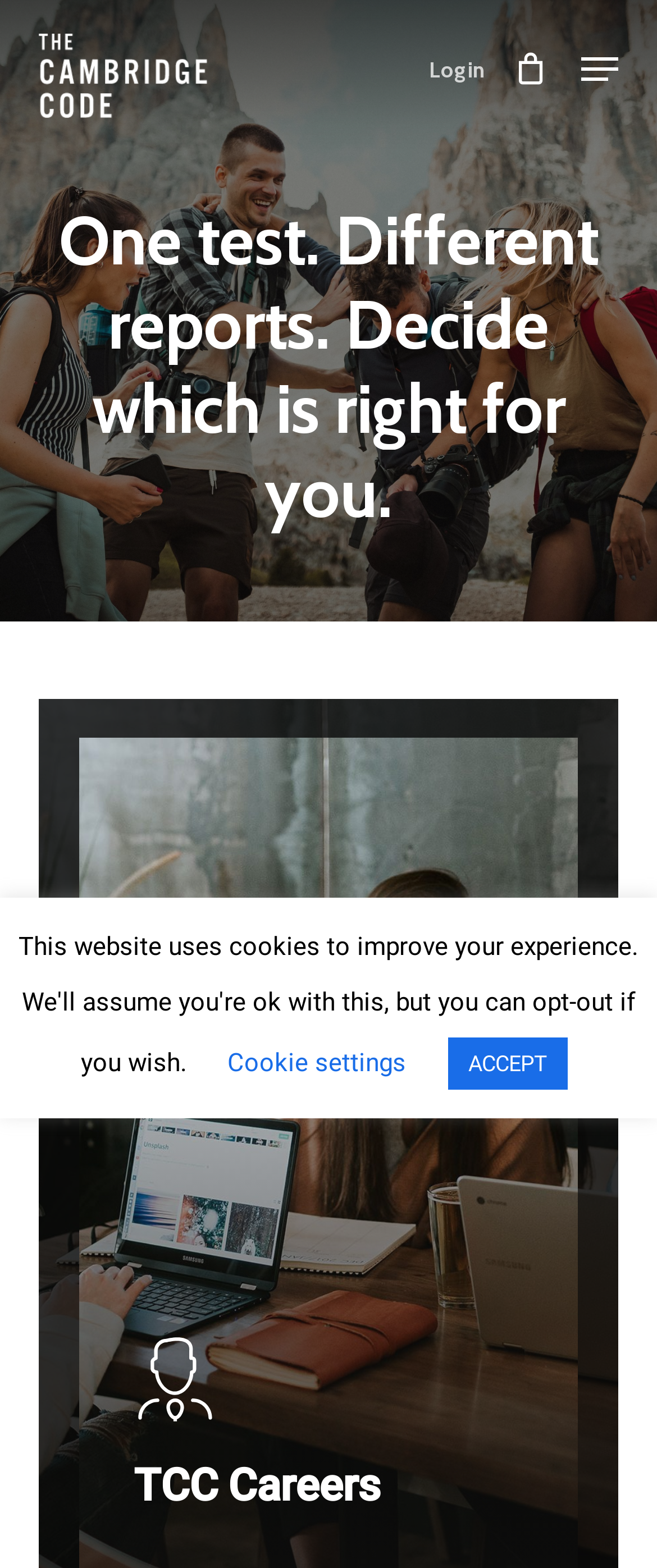Reply to the question with a single word or phrase:
What is the main theme of the webpage?

Personal development